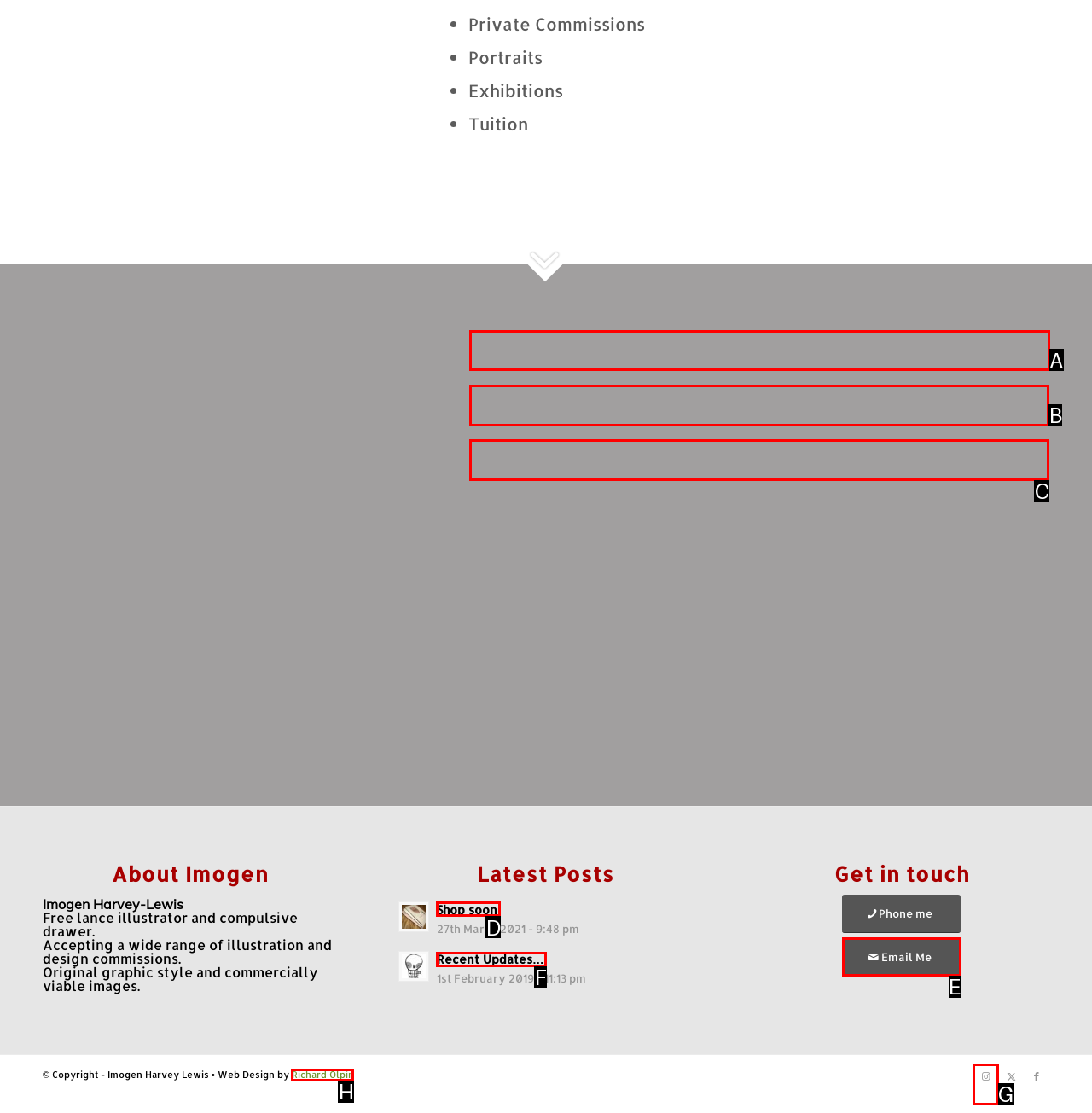Point out the UI element to be clicked for this instruction: Enter your name in the 'Name' field. Provide the answer as the letter of the chosen element.

A